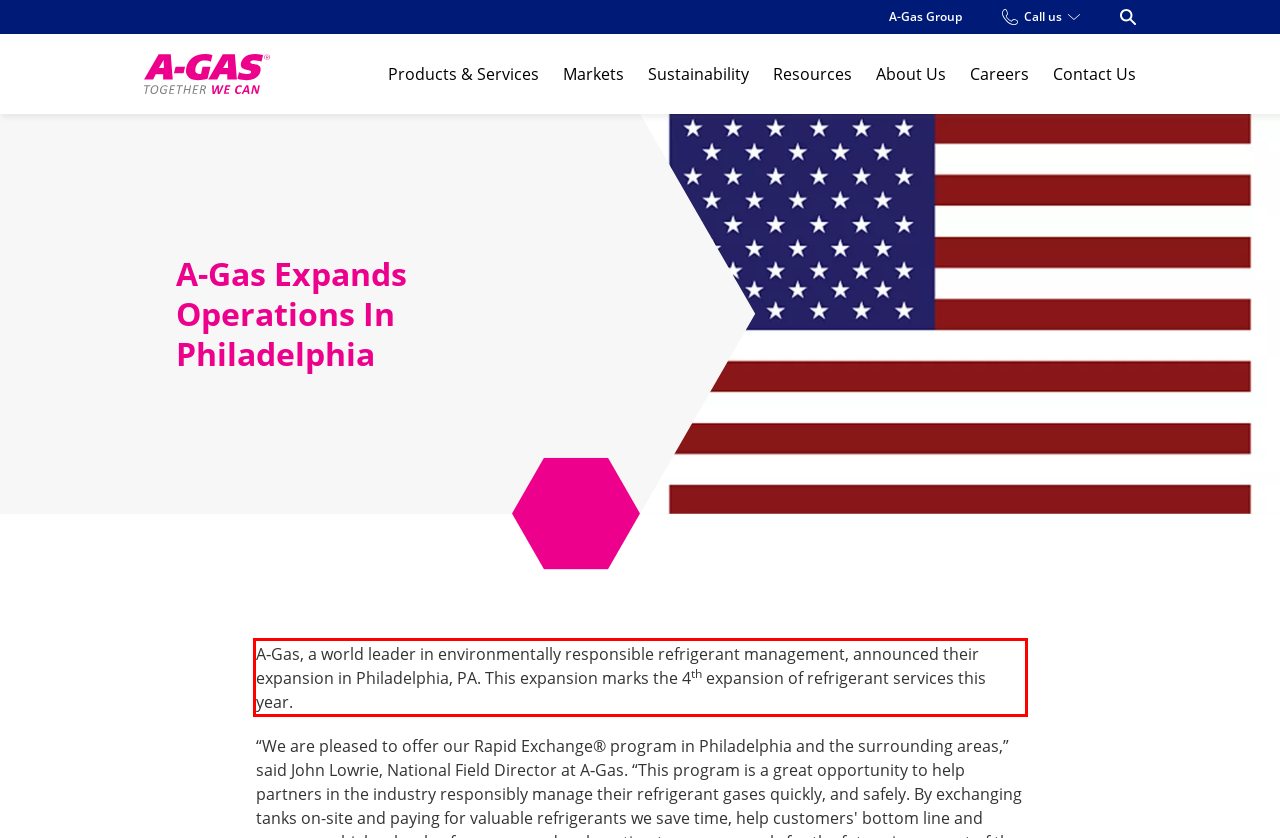You are given a webpage screenshot with a red bounding box around a UI element. Extract and generate the text inside this red bounding box.

A‑Gas, a world leader in environmentally responsible refrigerant management, announced their expansion in Philadelphia, PA. This expansion marks the 4th expansion of refrigerant services this year.